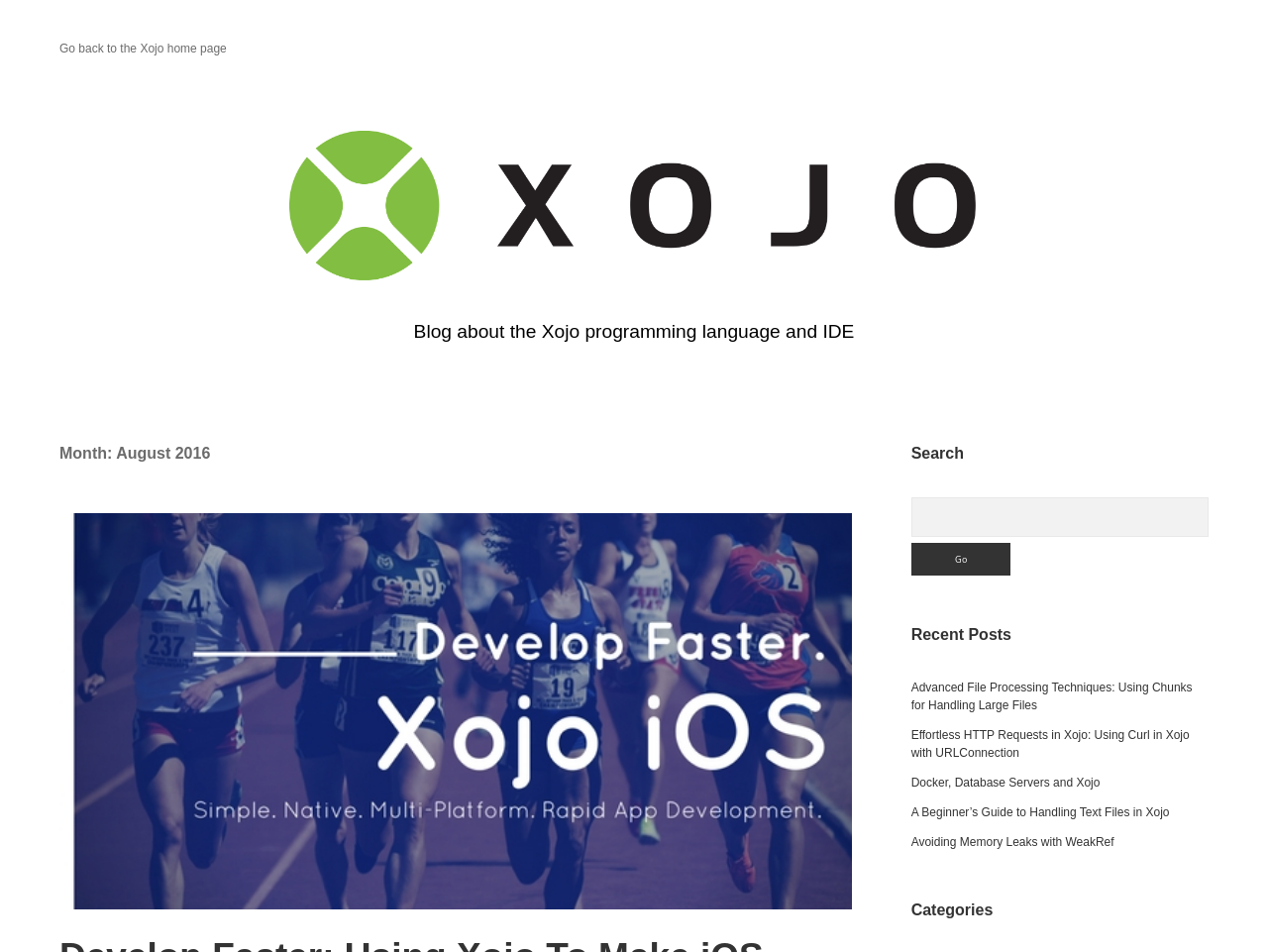What is the month of the blog posts?
Using the image as a reference, answer the question with a short word or phrase.

August 2016